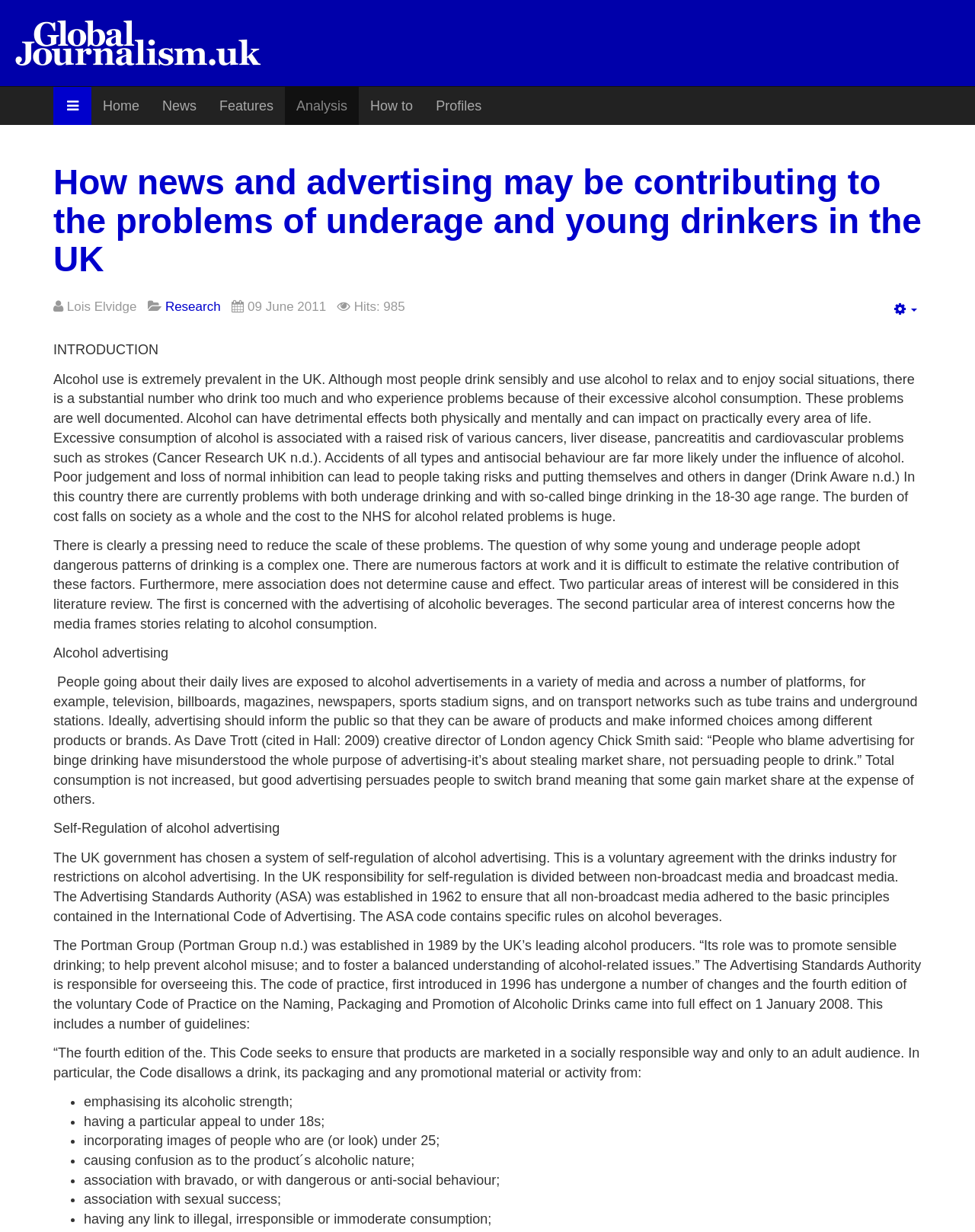Locate the bounding box coordinates of the area you need to click to fulfill this instruction: 'Click on 'Wallhack''. The coordinates must be in the form of four float numbers ranging from 0 to 1: [left, top, right, bottom].

None